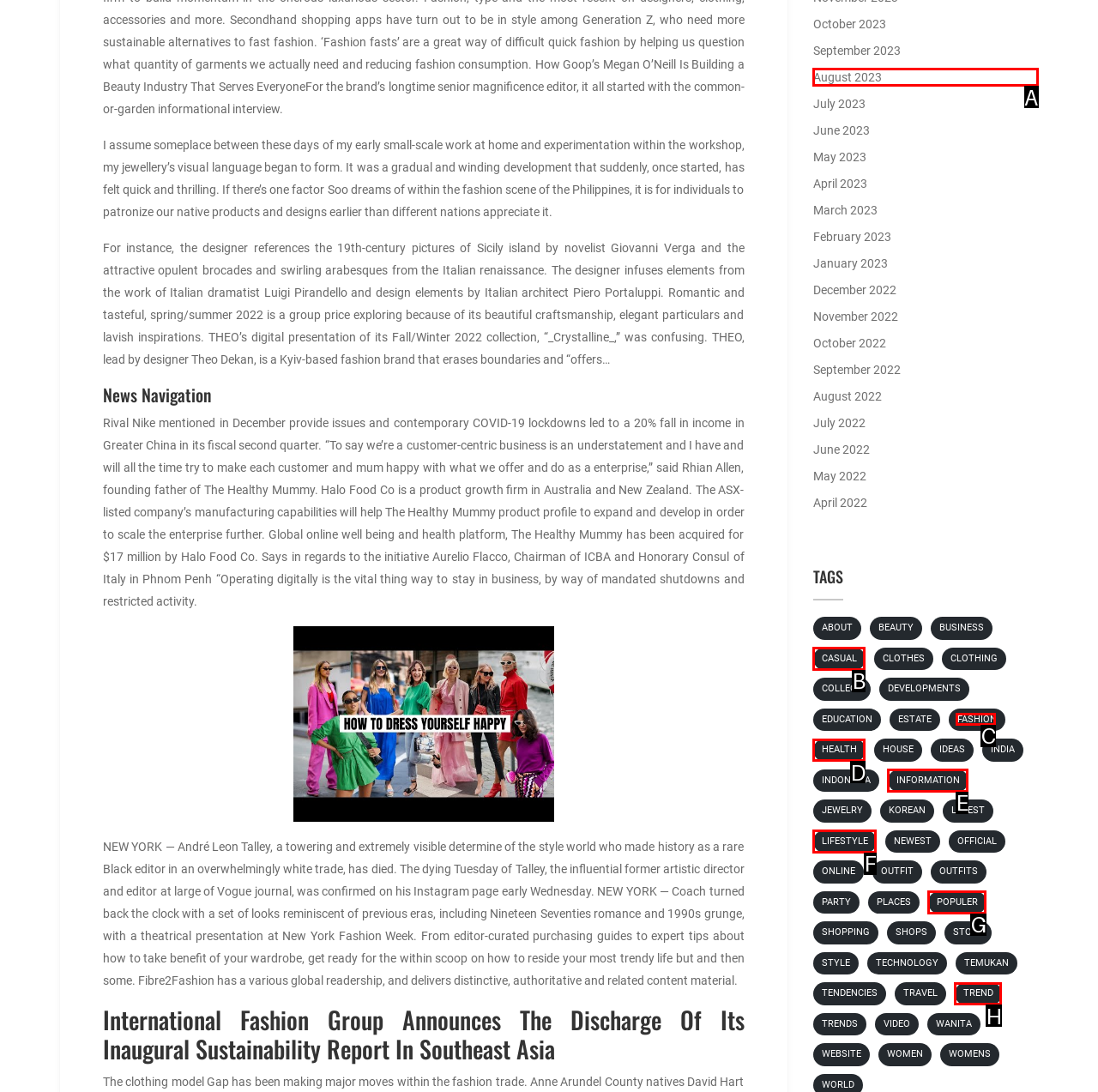Given the task: Explore fashion category, point out the letter of the appropriate UI element from the marked options in the screenshot.

C